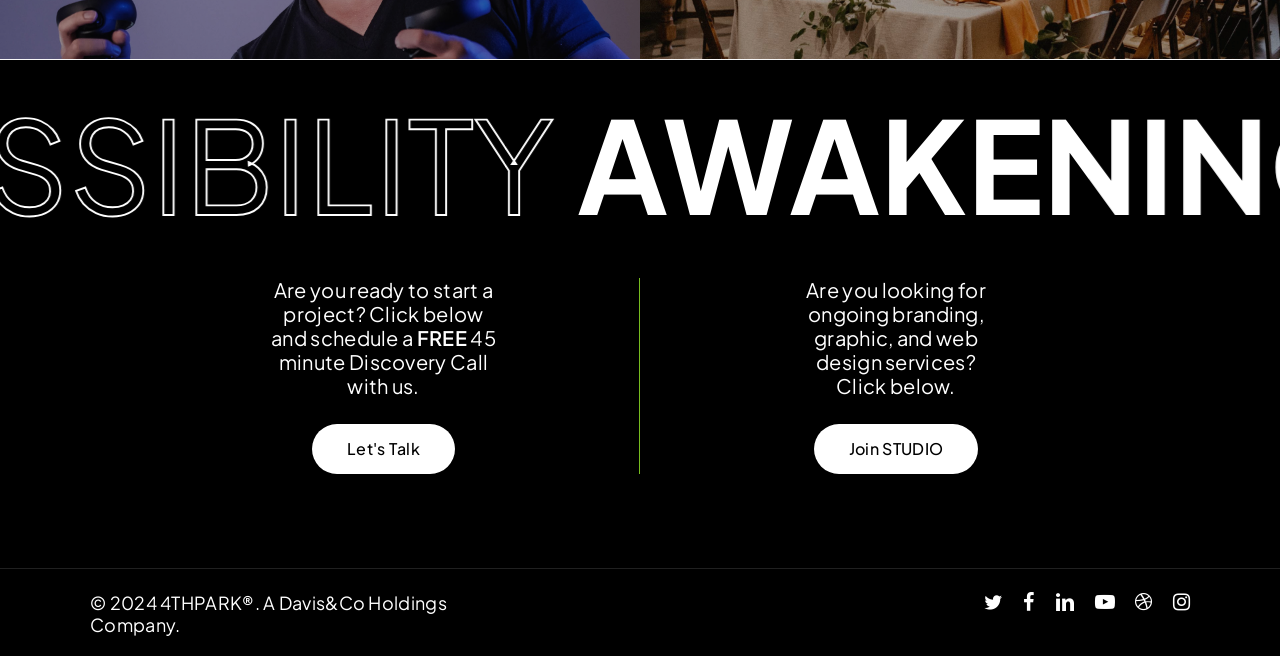What is the purpose of the 'J o i n S T U D I O' button?
Offer a detailed and exhaustive answer to the question.

The 'J o i n S T U D I O' button is located near the text 'Are you looking for ongoing branding, graphic, and web design services? Click below.' Therefore, the purpose of this button is to provide ongoing branding services.